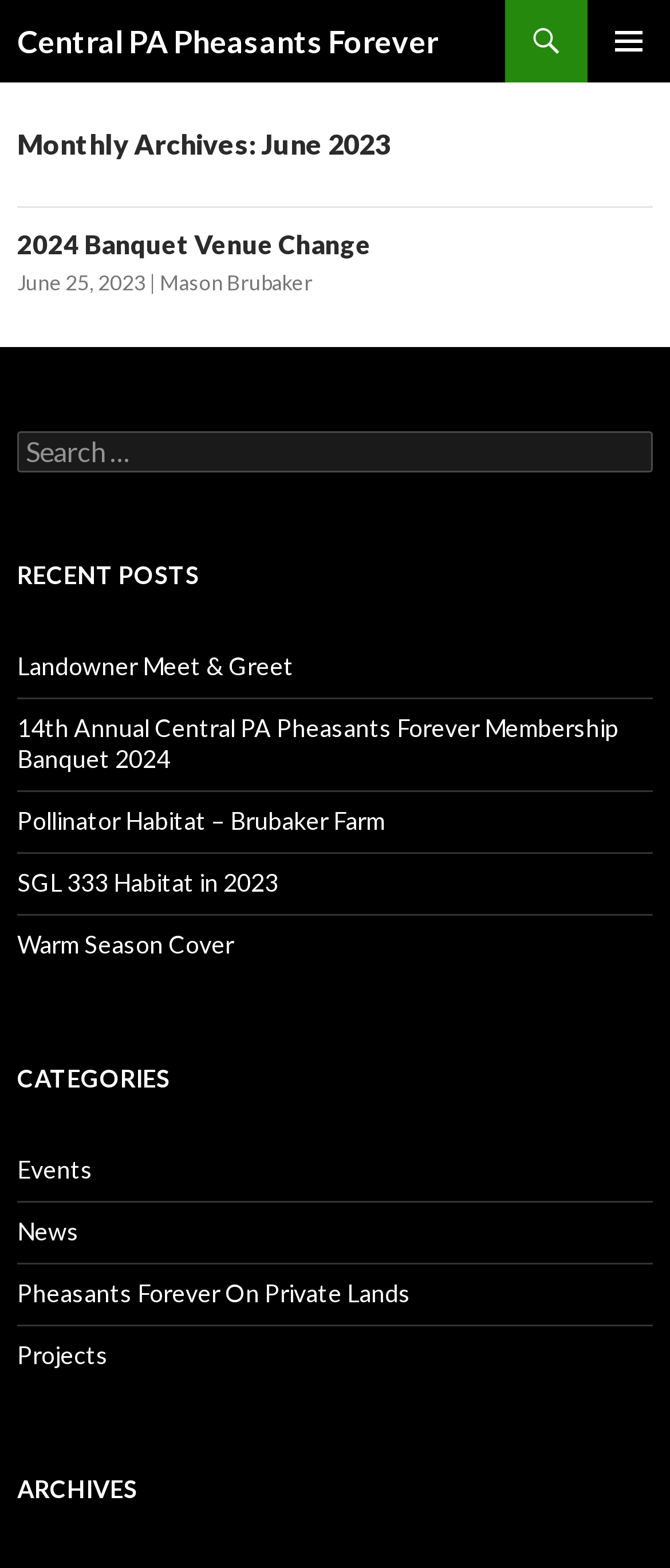Give the bounding box coordinates for the element described as: "June 25, 2023".

[0.026, 0.172, 0.218, 0.188]